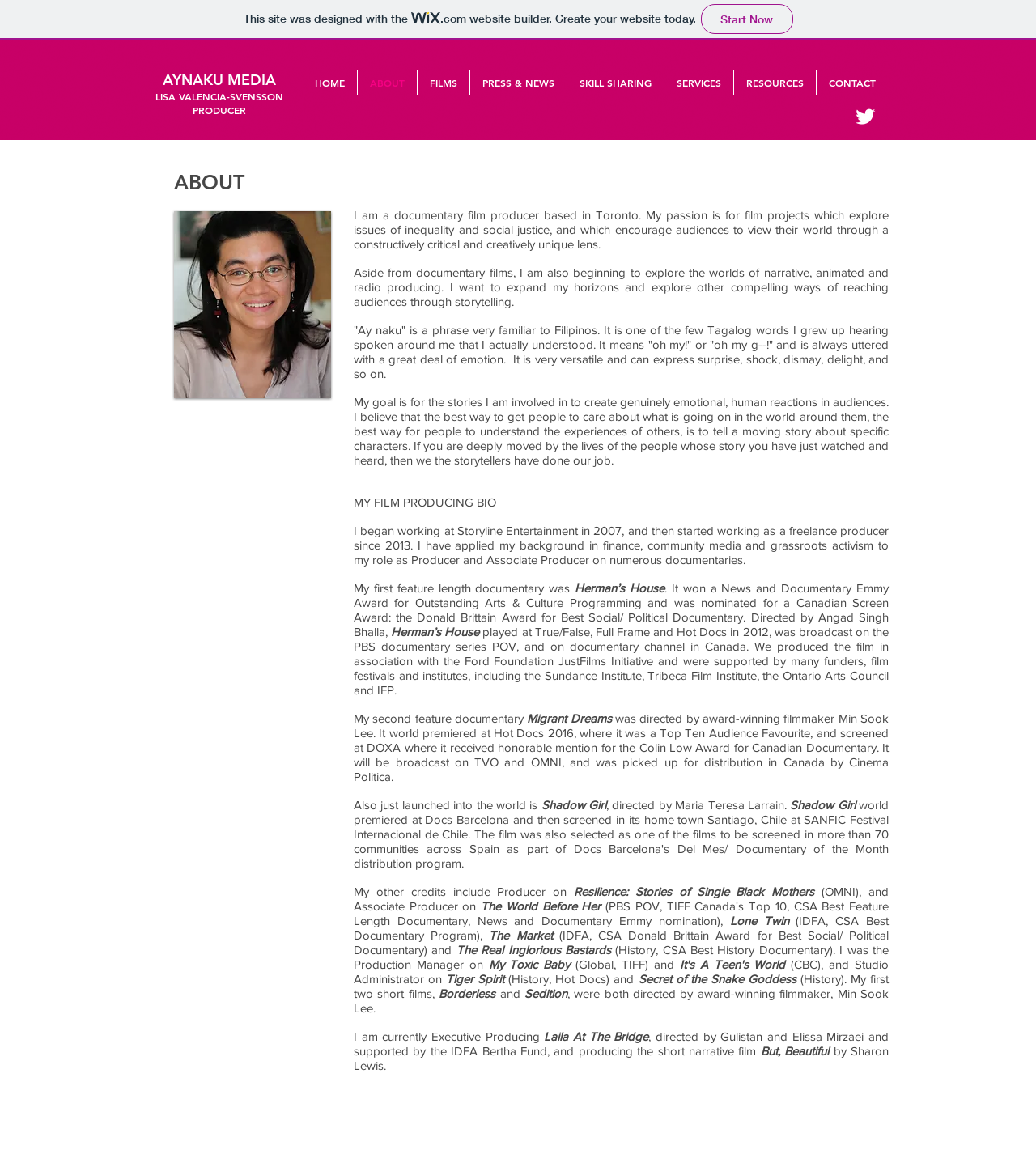What is the name of the media company?
Based on the visual details in the image, please answer the question thoroughly.

The name of the media company can be found in the heading element with the text 'AYNAKU MEDIA' located at the top of the webpage.